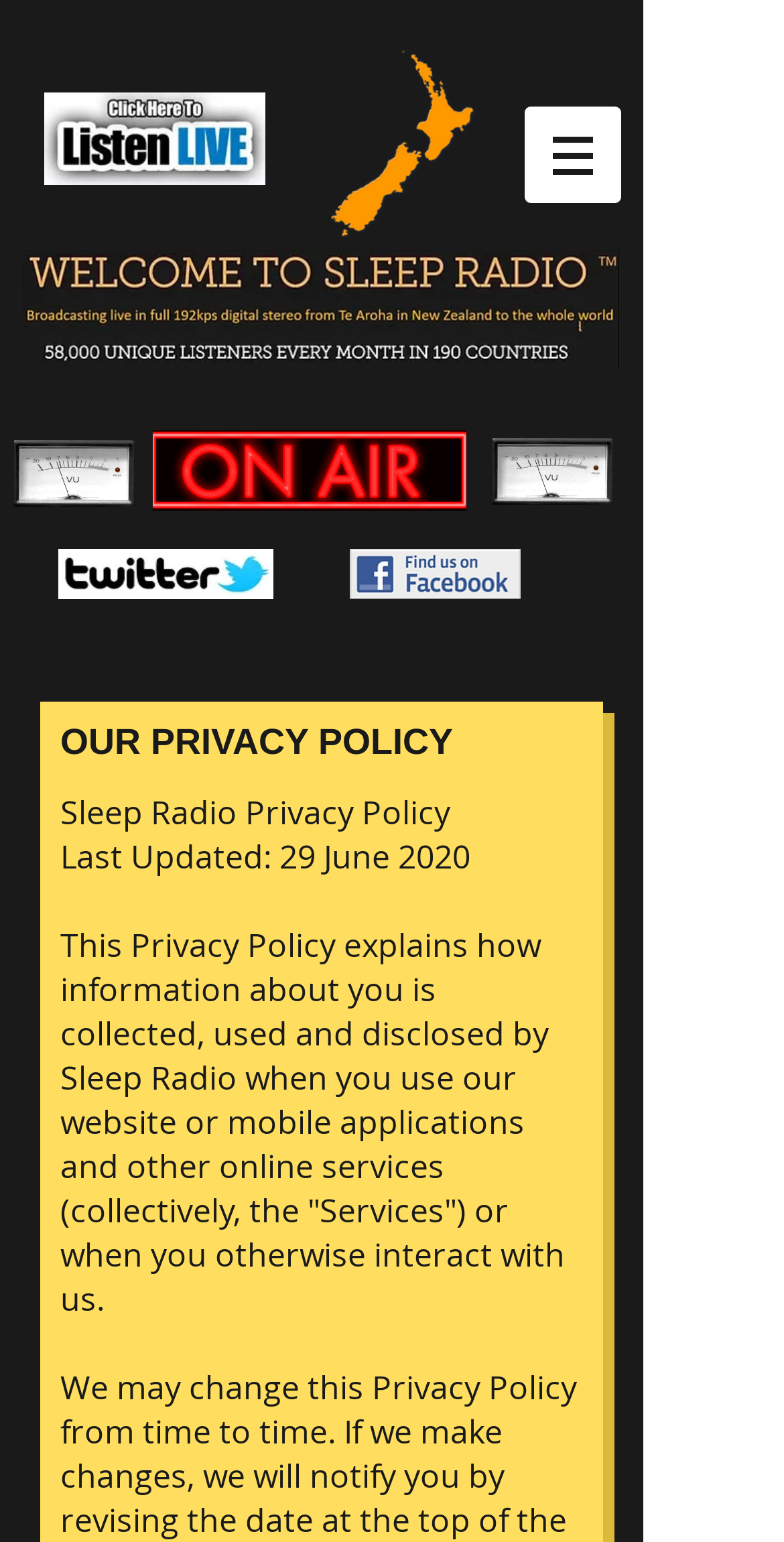Examine the image carefully and respond to the question with a detailed answer: 
What is the purpose of the 'listenlive.jpg' image?

Based on the image 'listenlive.jpg' and its location at the top of the webpage, I infer that it is a button or link to listen to Sleep Radio live.